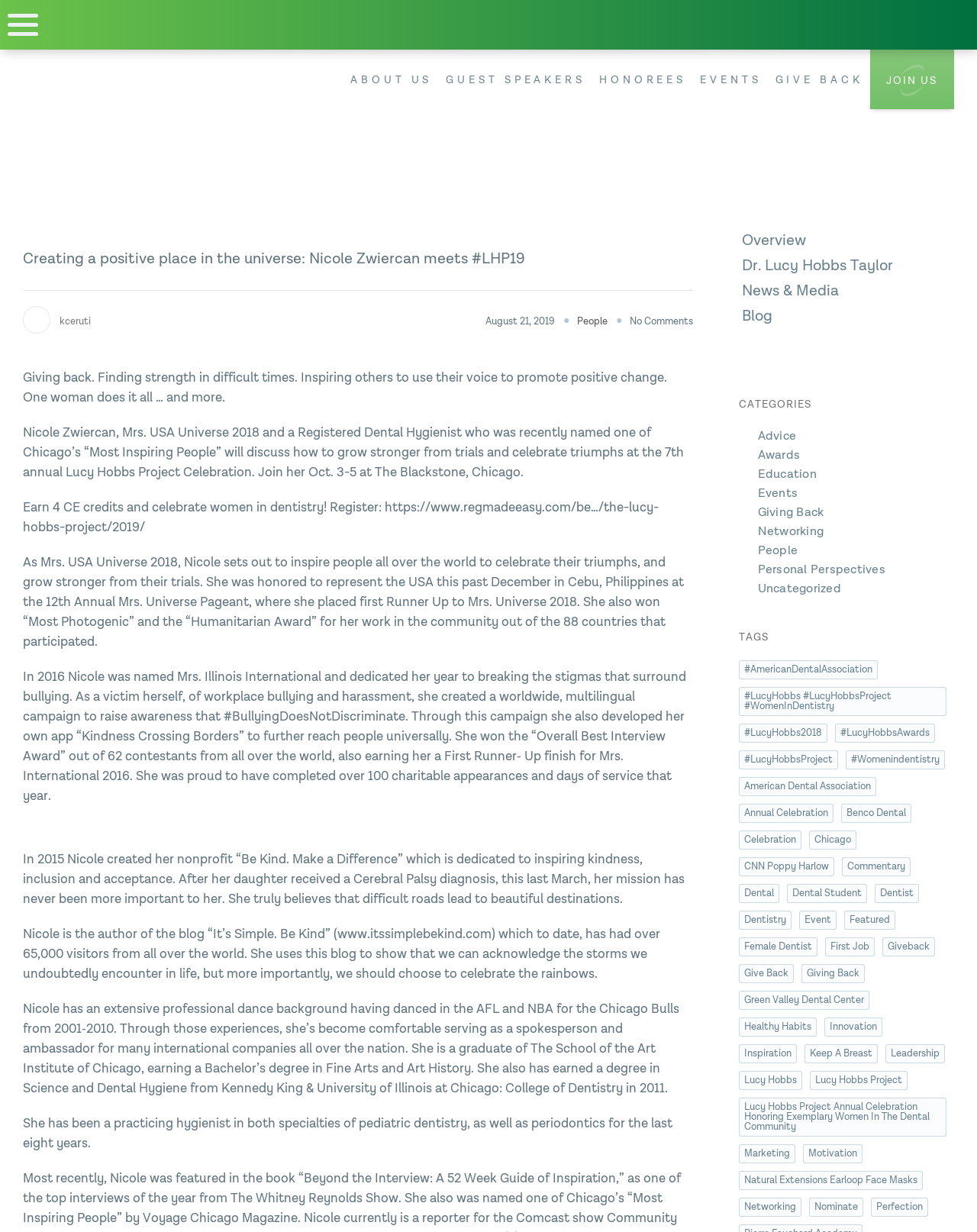Identify the bounding box coordinates of the specific part of the webpage to click to complete this instruction: "Click on ABOUT US".

[0.359, 0.04, 0.442, 0.087]